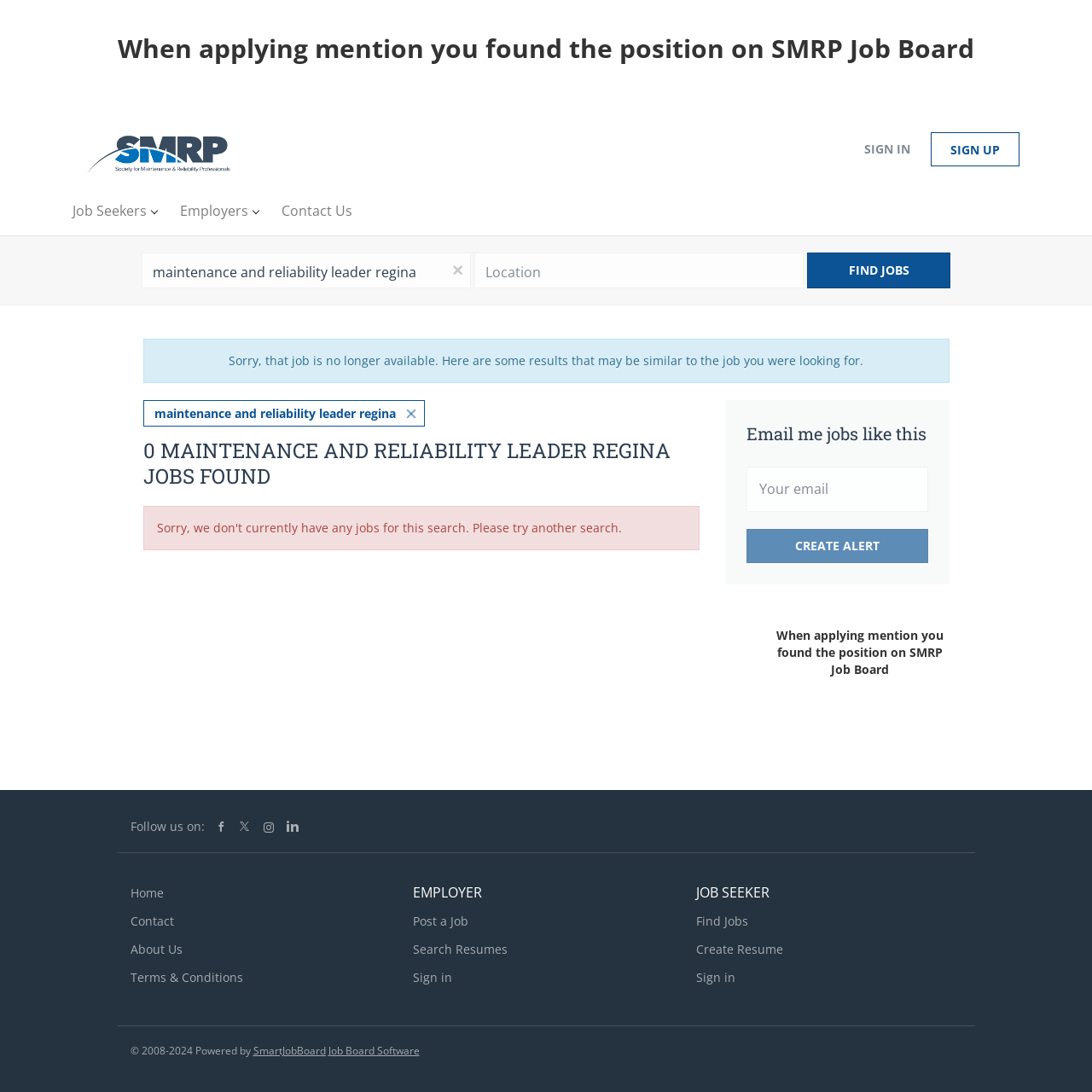Respond to the following query with just one word or a short phrase: 
What is the name of the job board platform?

SMRP Job Board